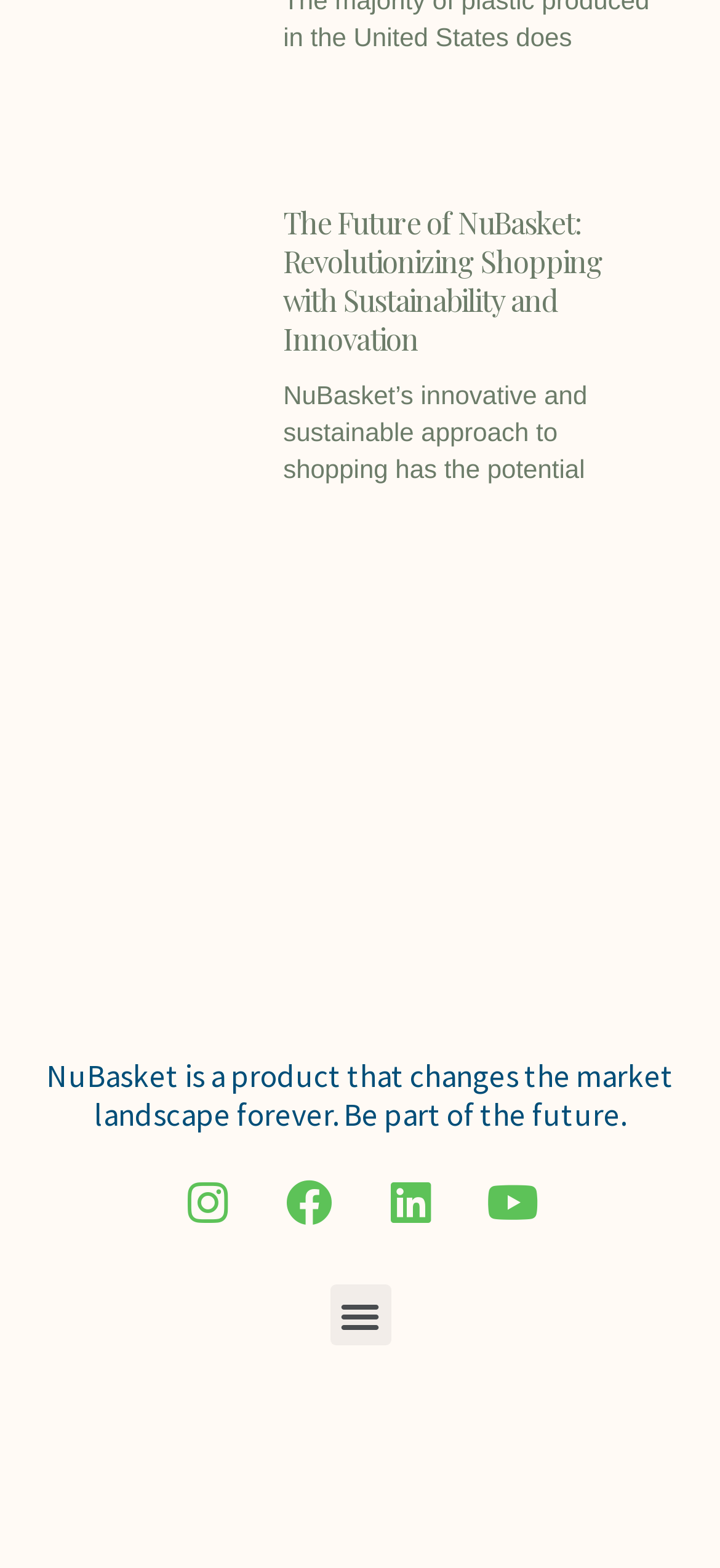Find the bounding box coordinates of the clickable area that will achieve the following instruction: "Visit NuBasket's Instagram page".

[0.224, 0.737, 0.353, 0.796]